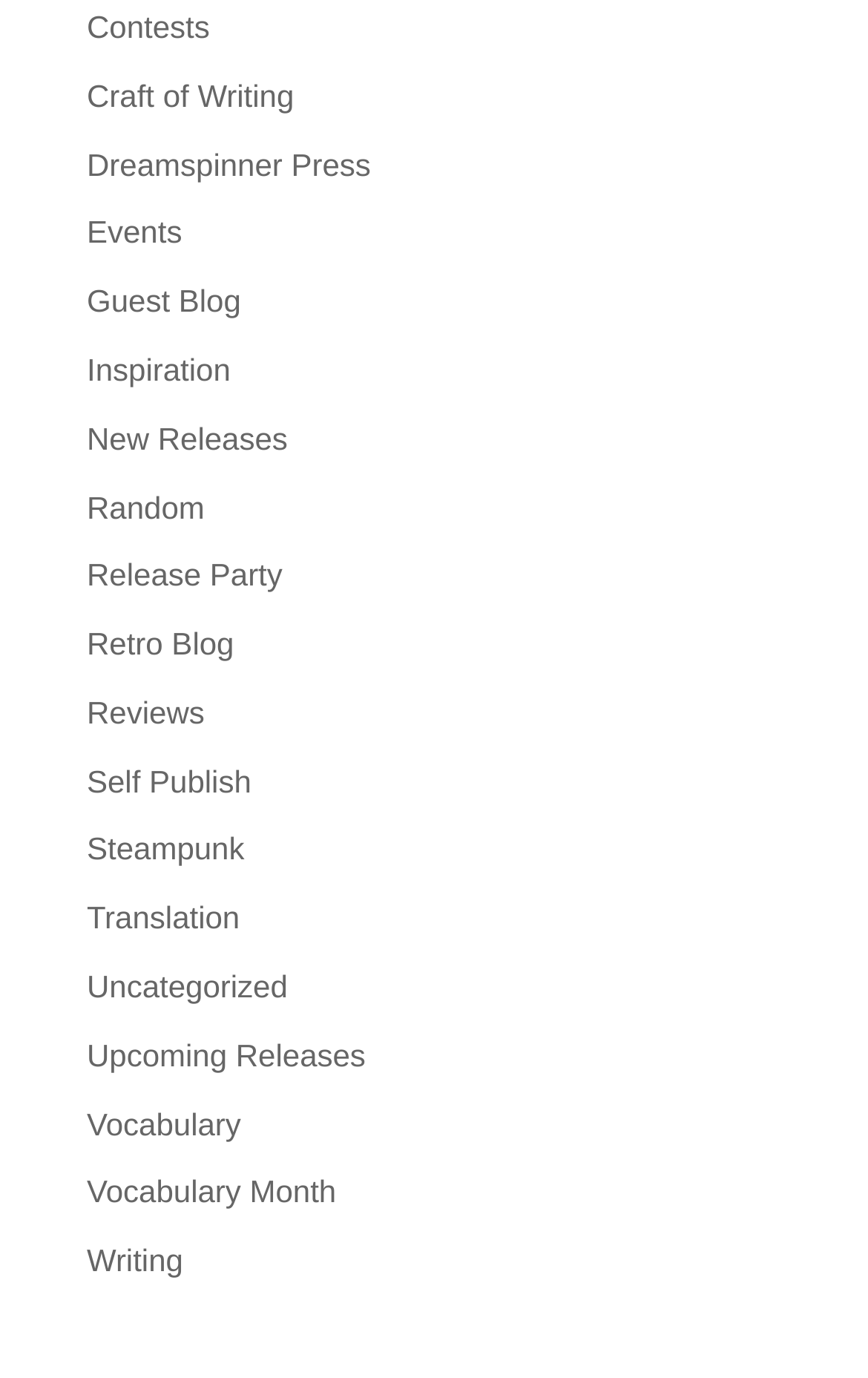What is the second link on the top of the webpage?
Look at the image and respond with a one-word or short-phrase answer.

Craft of Writing